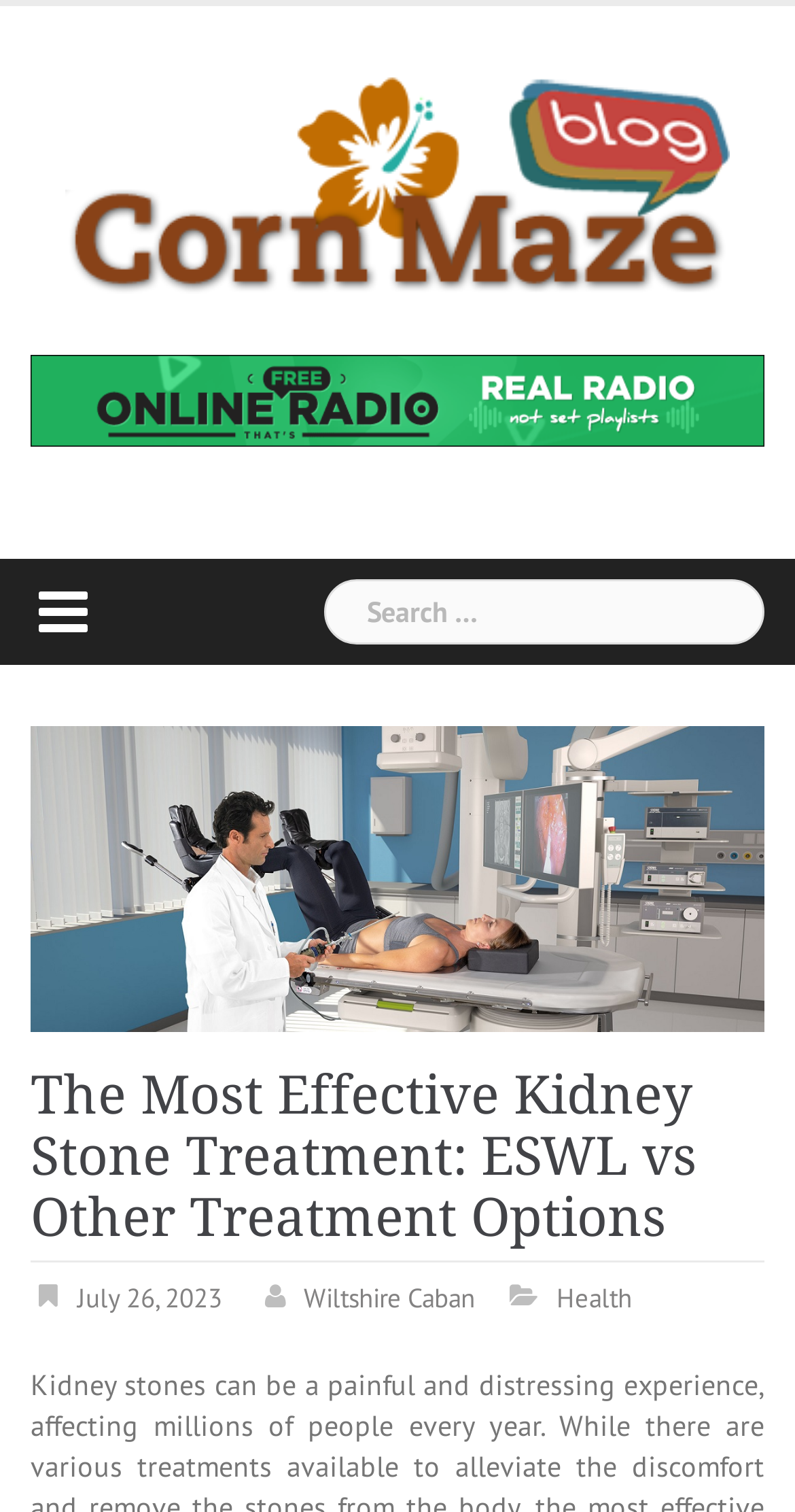What is the date of the article?
Look at the image and provide a detailed response to the question.

The date of the article can be found below the heading, where it says 'July 26, 2023', indicating when the article was published.